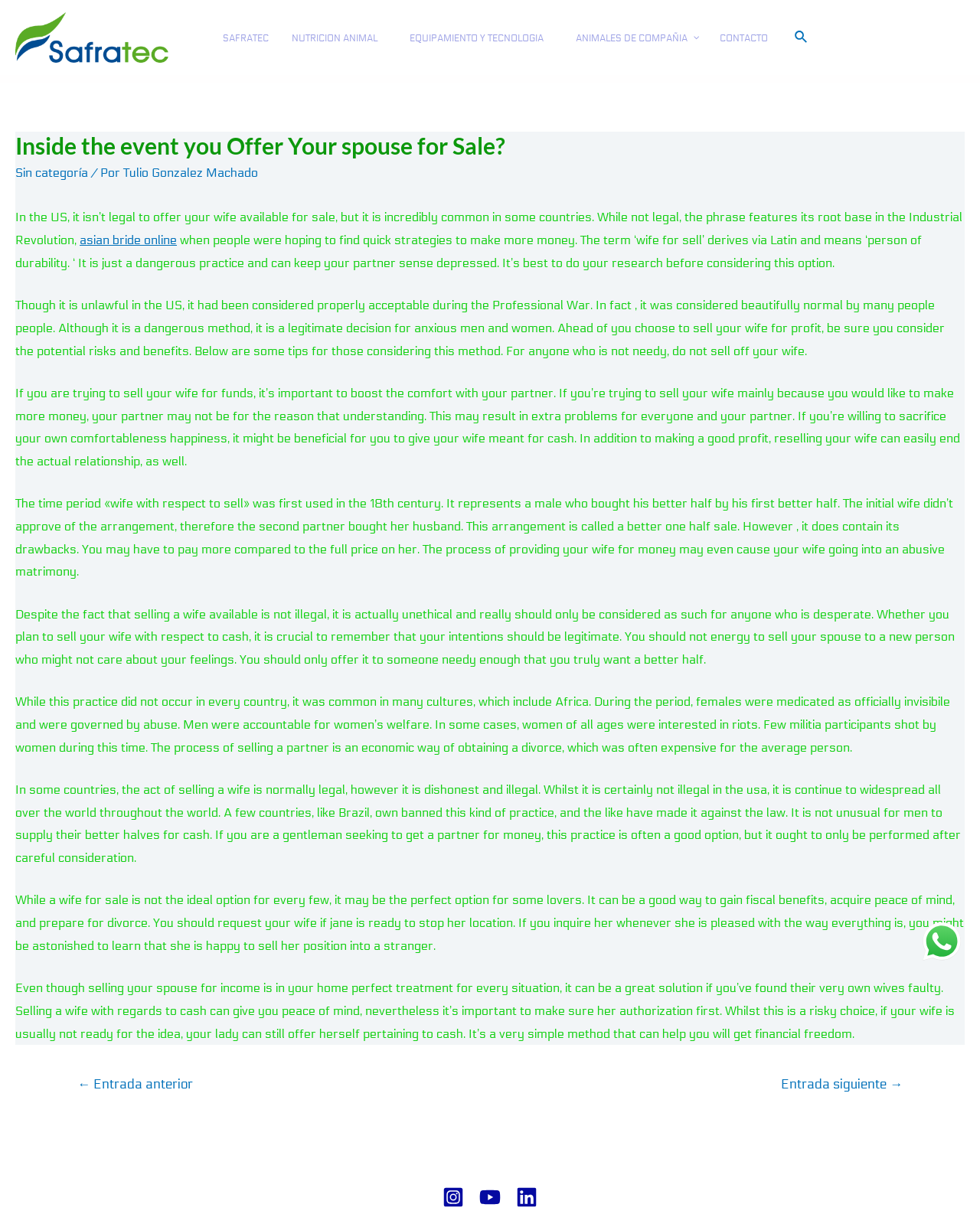What is the name of the author of the article? From the image, respond with a single word or brief phrase.

Tulio Gonzalez Machado